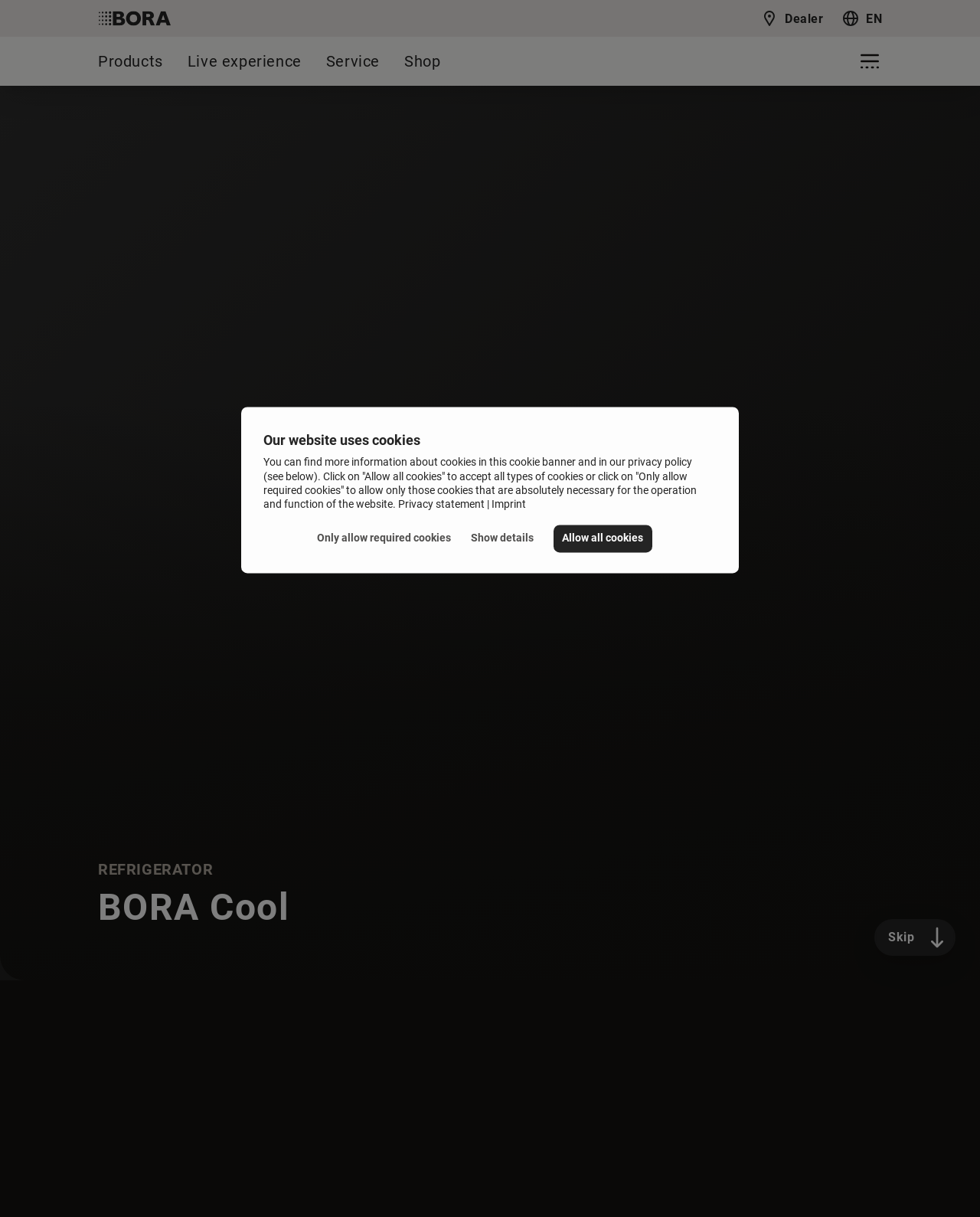Determine the coordinates of the bounding box for the clickable area needed to execute this instruction: "Click the 'Dealer' link".

[0.776, 0.007, 0.84, 0.023]